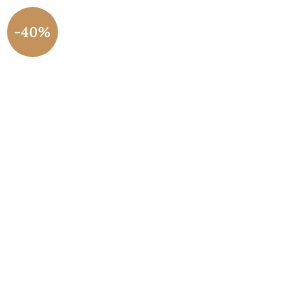Consider the image and give a detailed and elaborate answer to the question: 
What type of motifs are on the shirt?

According to the caption, the shirt features 'paisley motifs' along with sequins and intricate floral embroidery, which suggests that paisley is one of the types of motifs present on the shirt.